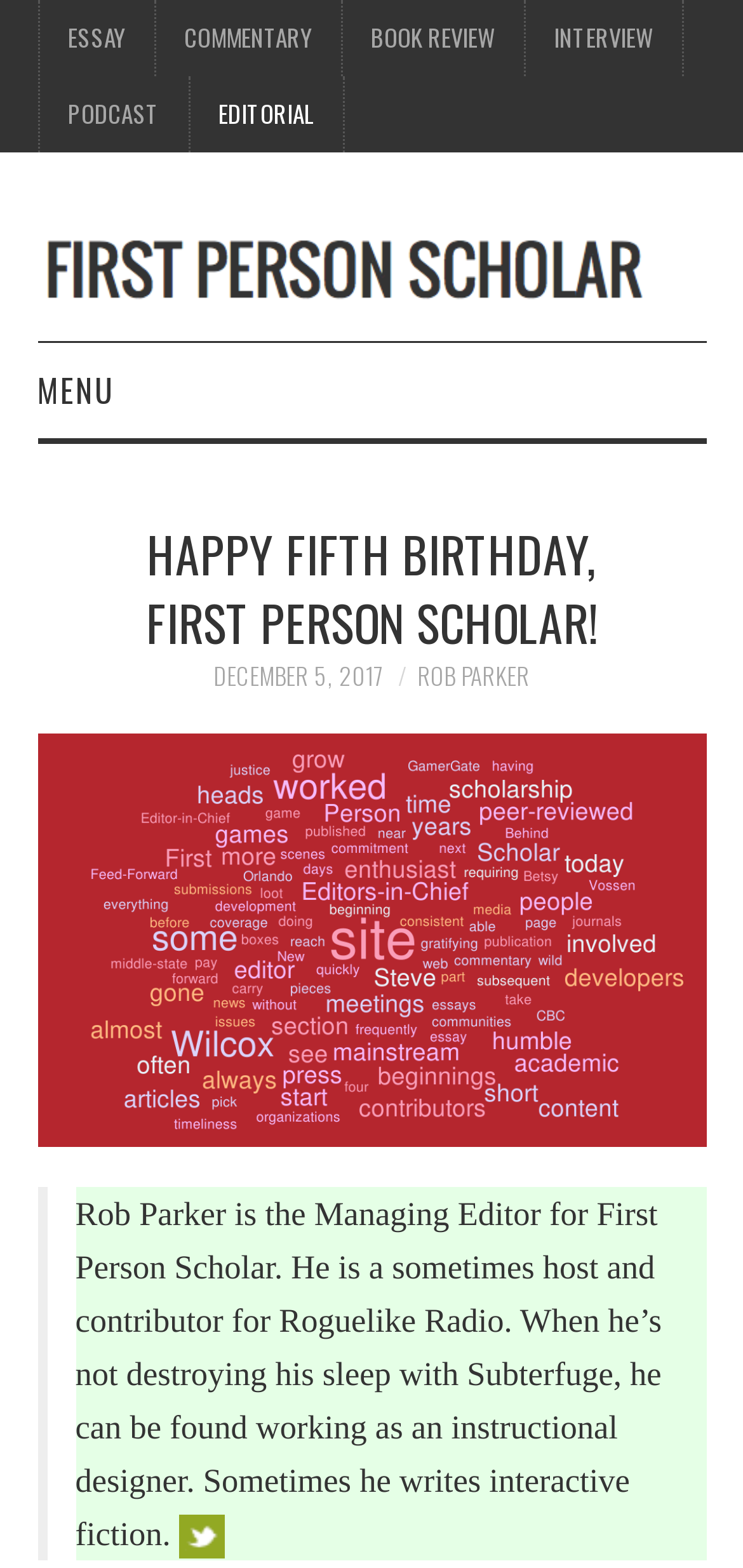Please identify the bounding box coordinates of the clickable element to fulfill the following instruction: "Click on ESSAY". The coordinates should be four float numbers between 0 and 1, i.e., [left, top, right, bottom].

[0.053, 0.0, 0.206, 0.049]